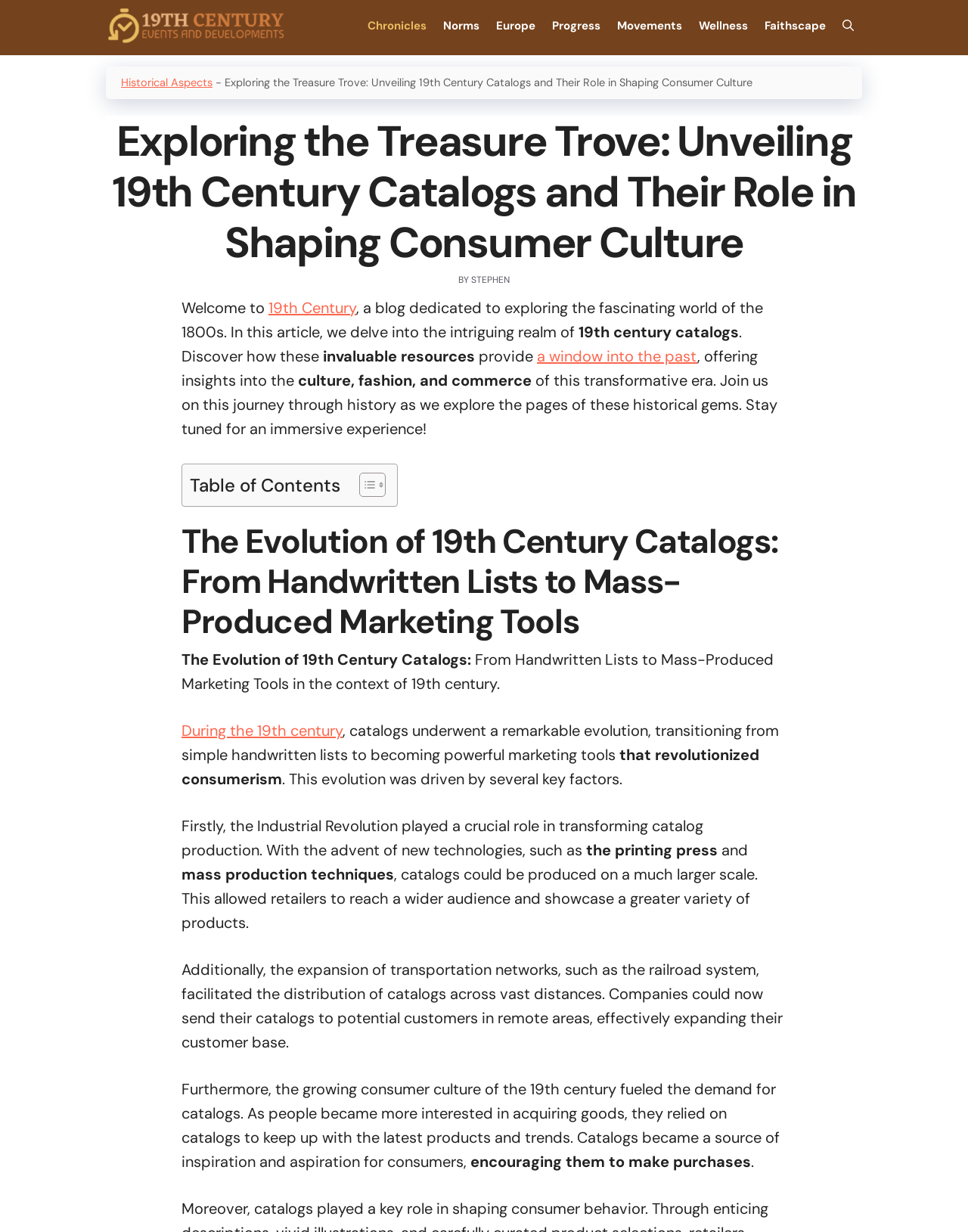Pinpoint the bounding box coordinates for the area that should be clicked to perform the following instruction: "Open the 'Chronicles' page".

[0.371, 0.01, 0.449, 0.032]